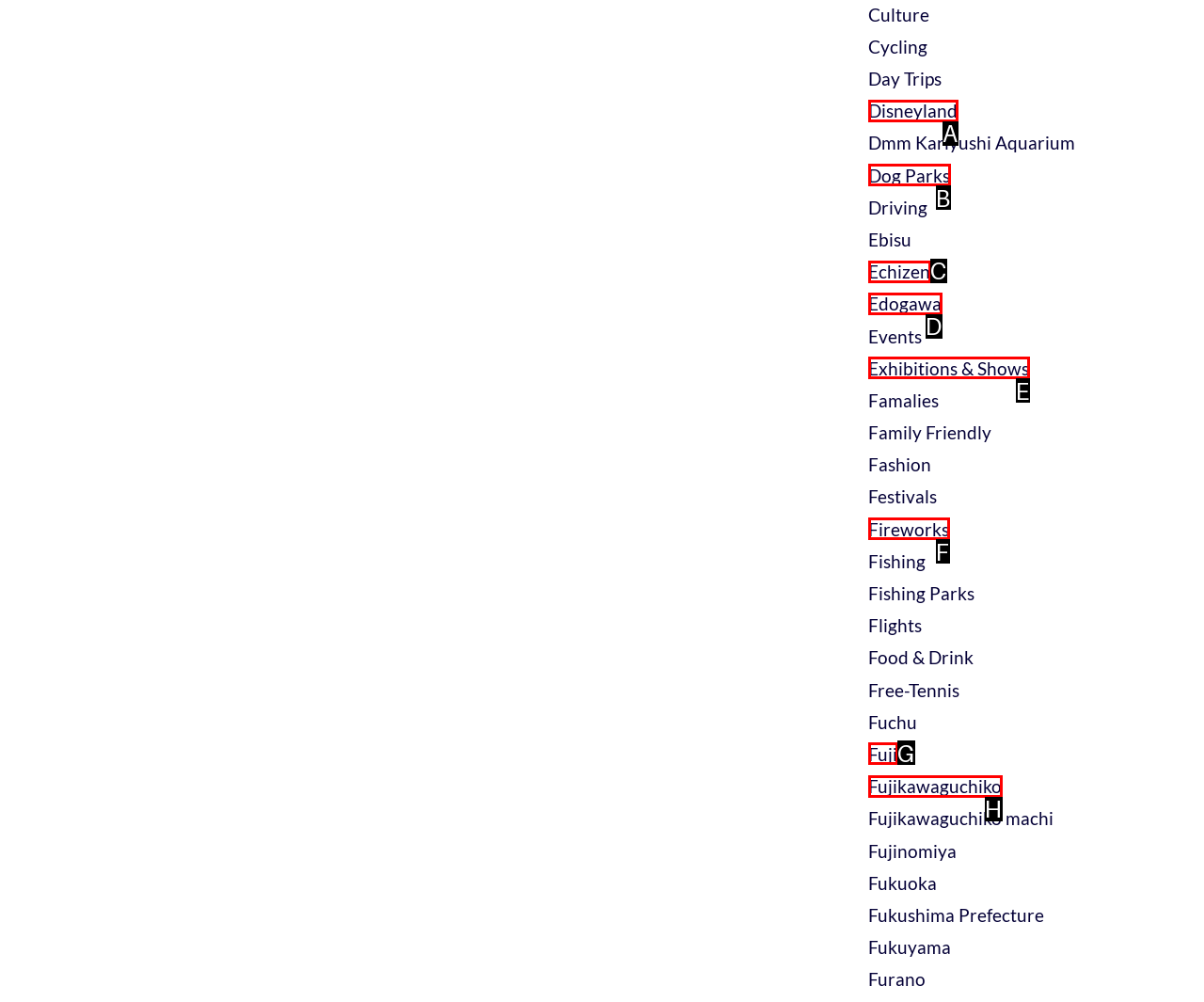Find the option that matches this description: Fireworks
Provide the corresponding letter directly.

F